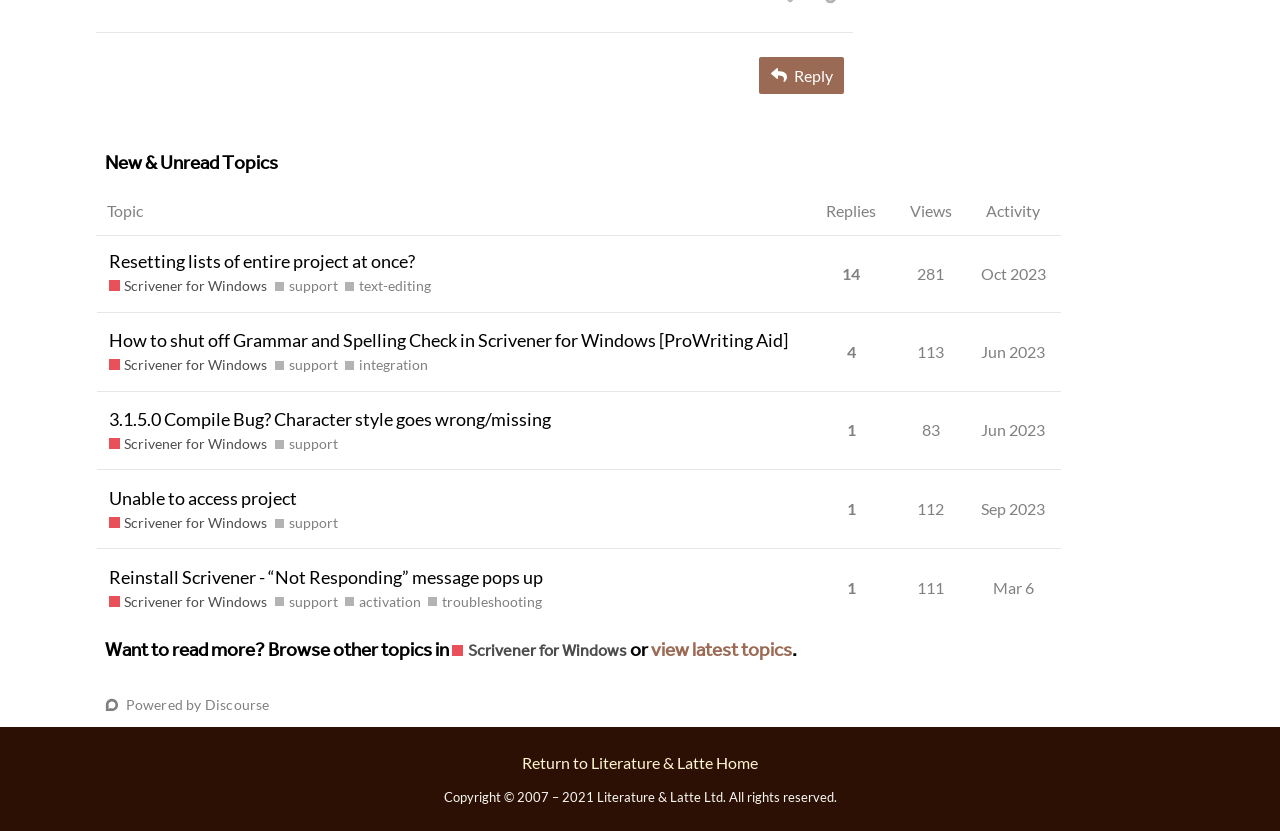Please provide a comprehensive response to the question based on the details in the image: What is the category of the topic 'Reinstall Scrivener - “Not Responding” message pops up'?

The category of the topic 'Reinstall Scrivener - “Not Responding” message pops up' can be found in the list of tags associated with the topic. One of the tags is 'support', which indicates that the topic is related to support or troubleshooting.